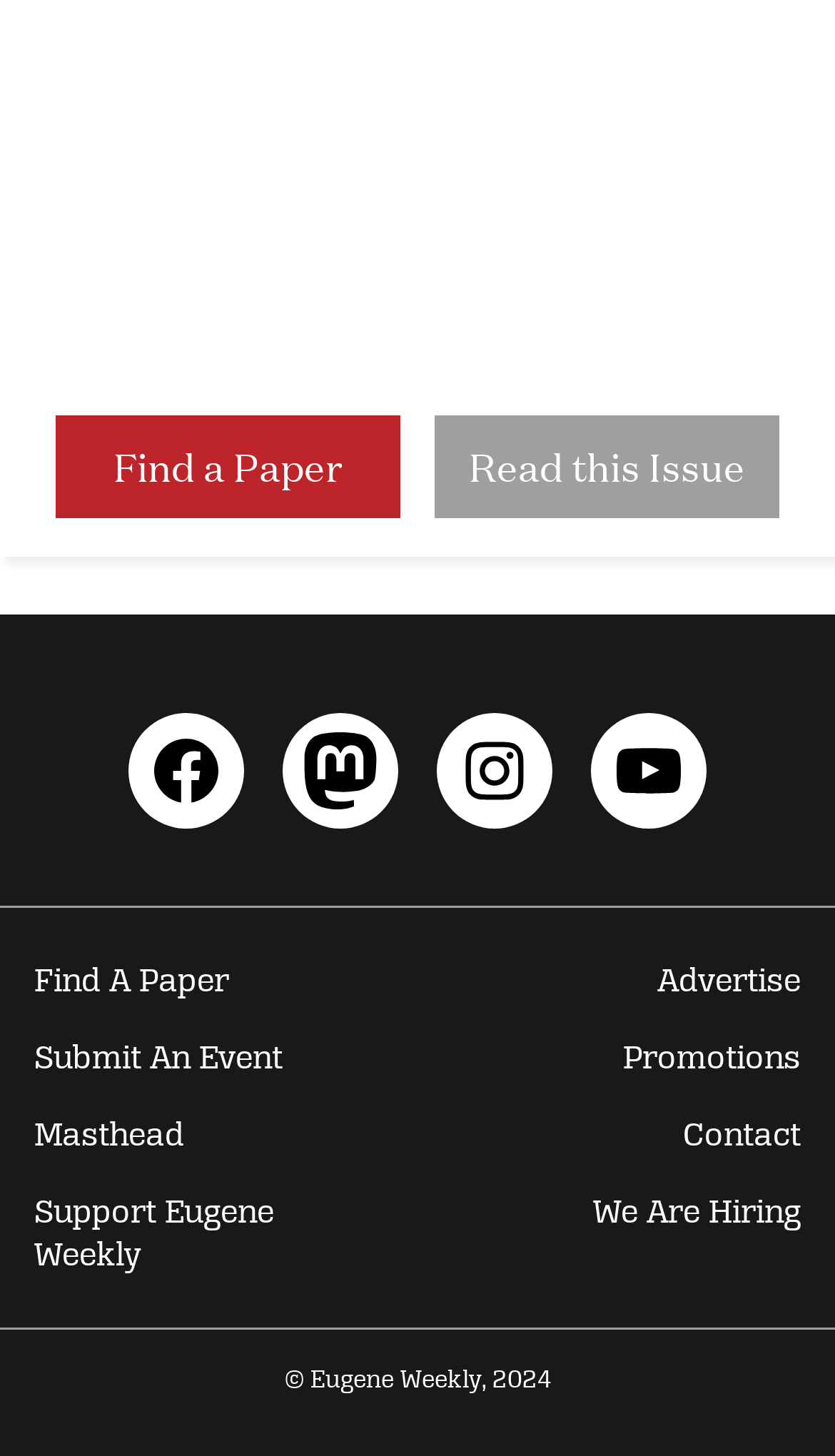Can you find the bounding box coordinates for the element that needs to be clicked to execute this instruction: "Find a paper"? The coordinates should be given as four float numbers between 0 and 1, i.e., [left, top, right, bottom].

[0.065, 0.285, 0.481, 0.356]